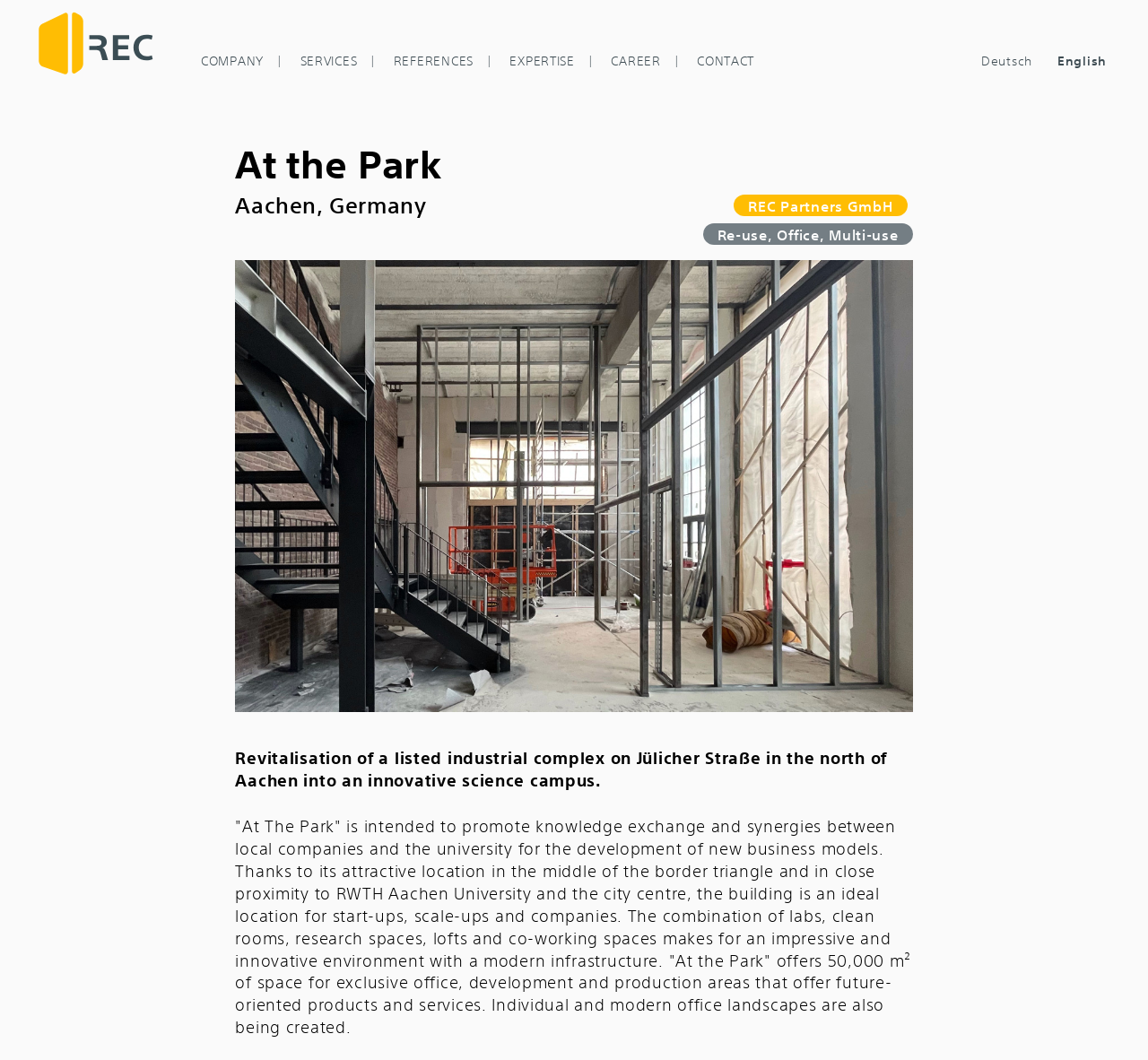Determine the bounding box coordinates for the element that should be clicked to follow this instruction: "Click on the 'CONTACT' link". The coordinates should be given as four float numbers between 0 and 1, in the format [left, top, right, bottom].

[0.596, 0.042, 0.668, 0.072]